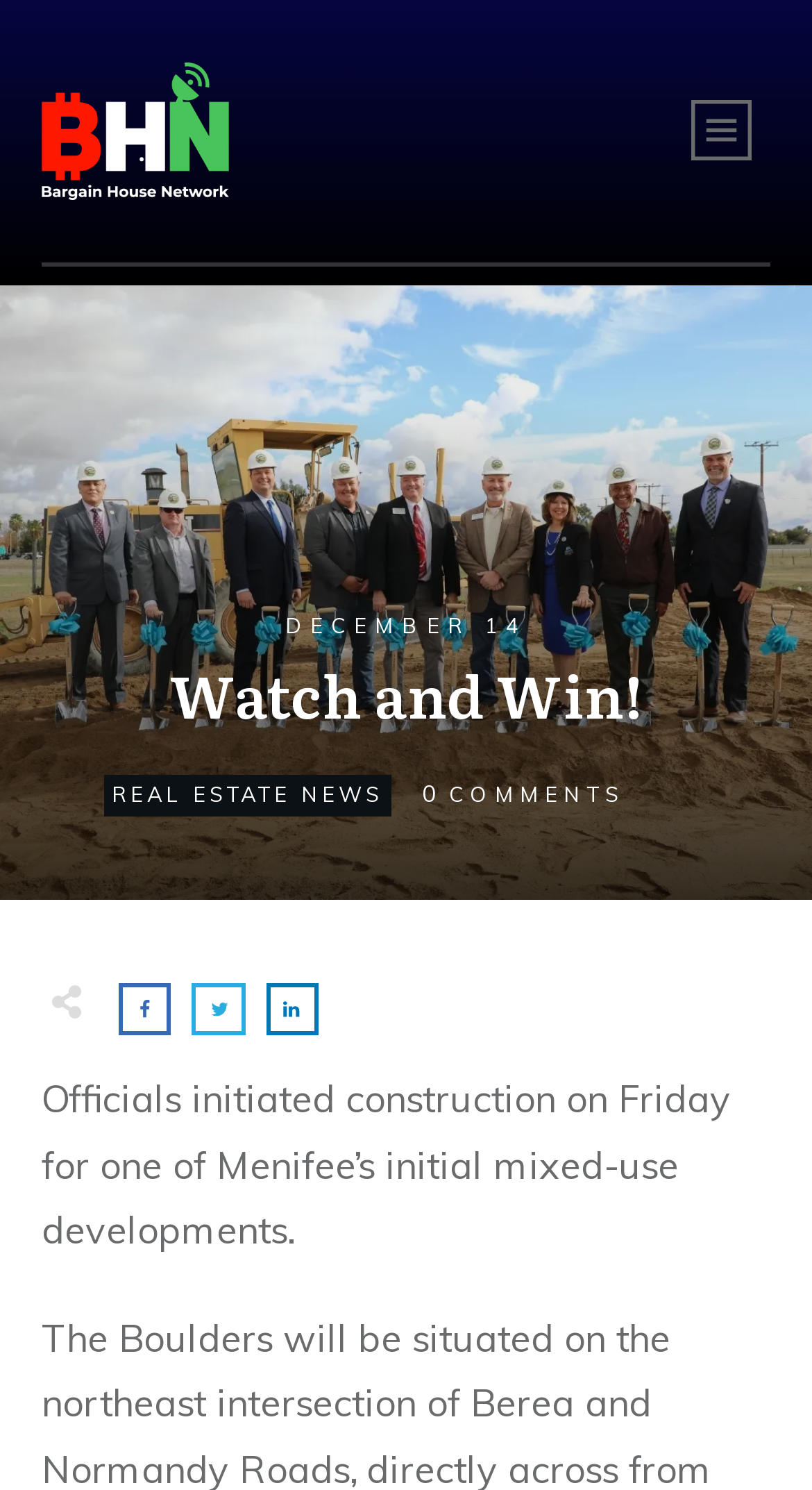Deliver a detailed narrative of the webpage's visual and textual elements.

The webpage appears to be a news article or blog post about a construction project called "The Boulders multi-purpose project". At the top, there are two links, one on the left and one on the right, with the right link containing an image. Below these links, there is a horizontal separator line. 

The main content of the page is divided into two sections. On the left, there is a section with a heading "Watch and Win!" and a link to "REAL ESTATE NEWS" below it. Next to the link, there are two static text elements, one displaying "0" and the other displaying a blank space, followed by the text "COMMENTS". 

On the right side of the page, there is a table with four rows, each containing an image and a link. The images are likely thumbnails or icons, and the links may be related to the construction project or other news articles.

Below the table, there is a main article section with a static text element that summarizes the content of the article, stating that officials have initiated construction on a mixed-use development in Menifee.